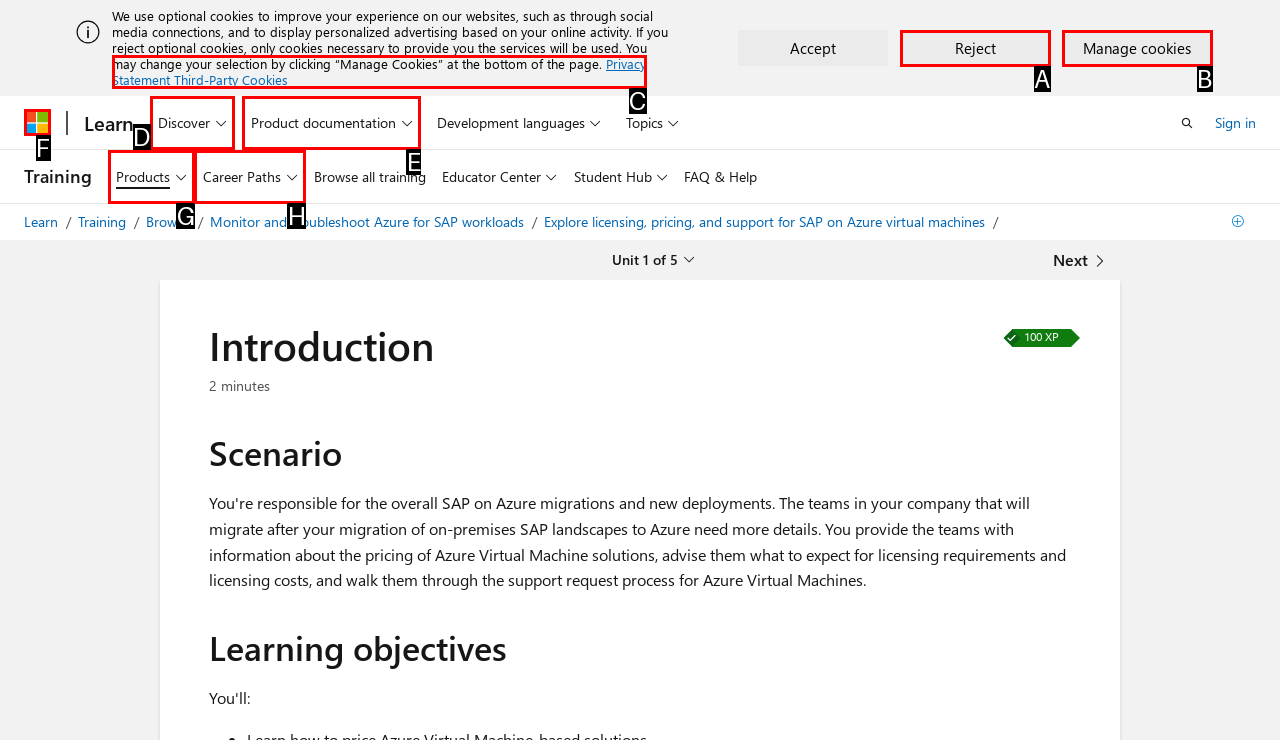Find the HTML element that suits the description: Privacy Statement
Indicate your answer with the letter of the matching option from the choices provided.

C